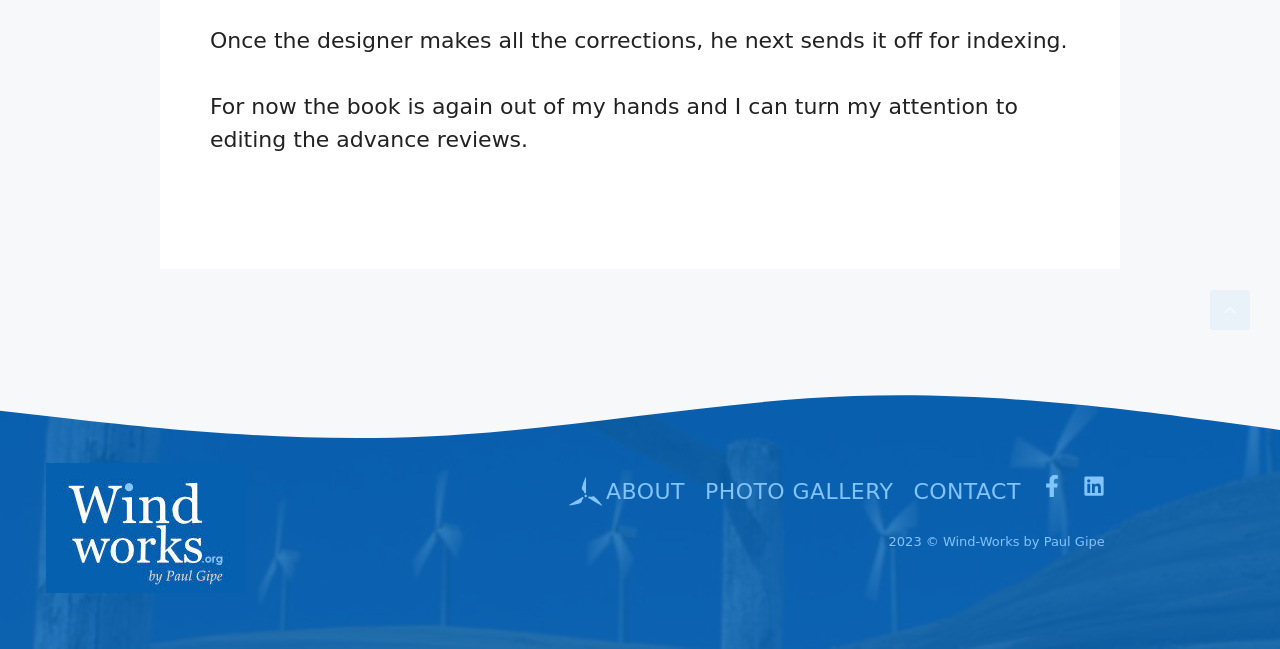Reply to the question with a single word or phrase:
How many images are there on the page?

2